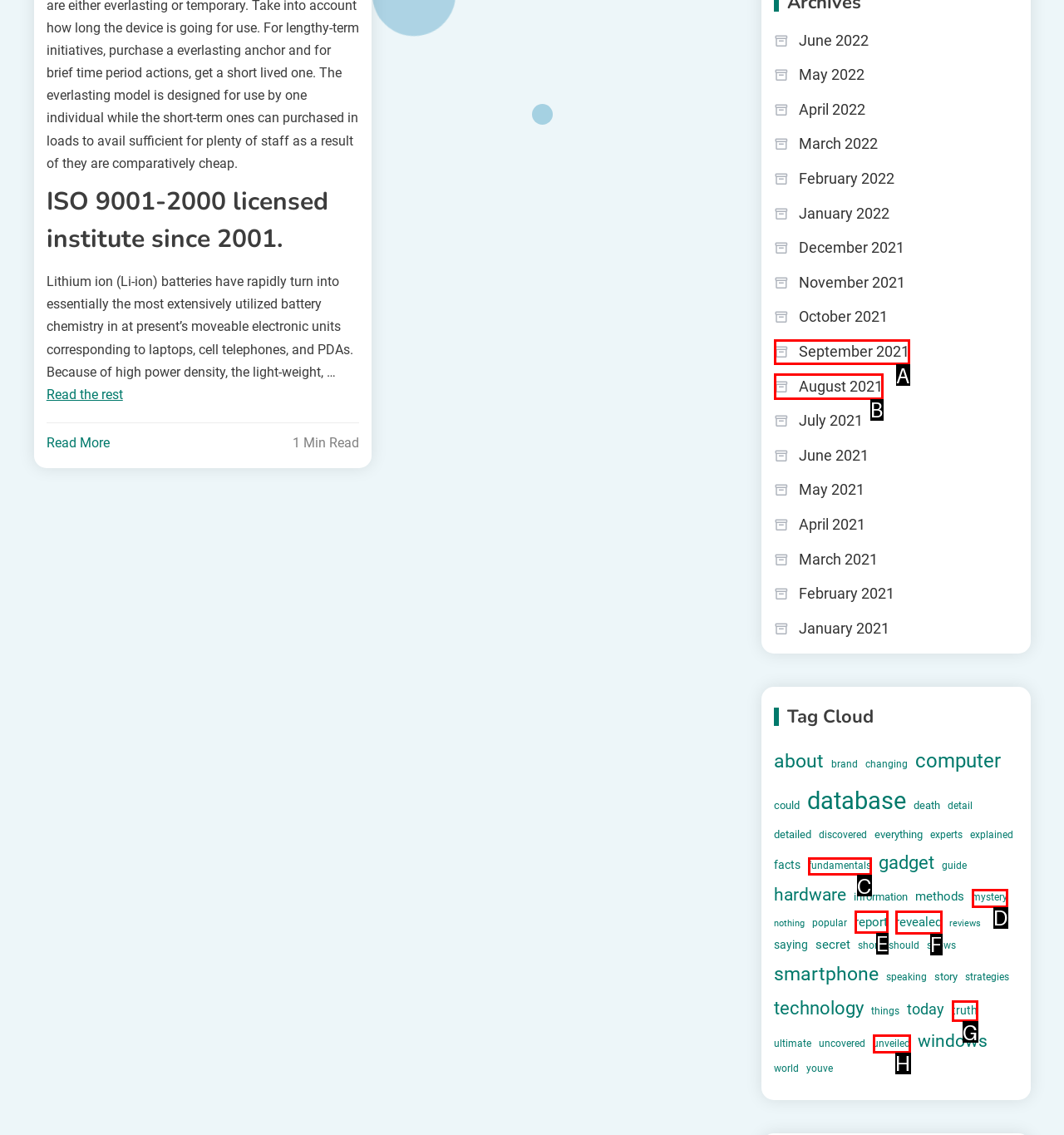From the given options, choose the HTML element that aligns with the description: truth. Respond with the letter of the selected element.

G